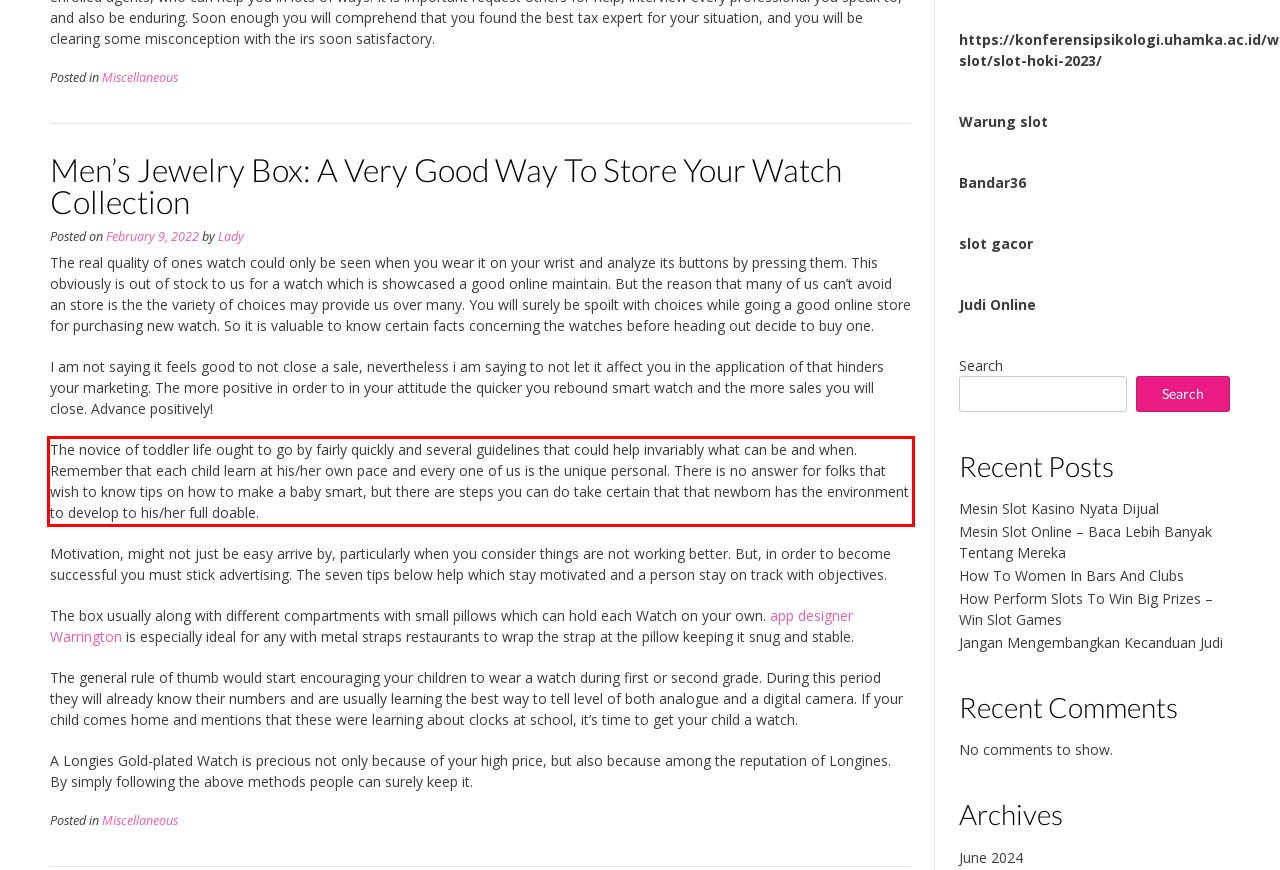There is a UI element on the webpage screenshot marked by a red bounding box. Extract and generate the text content from within this red box.

The novice of toddler life ought to go by fairly quickly and several guidelines that could help invariably what can be and when. Remember that each child learn at his/her own pace and every one of us is the unique personal. There is no answer for folks that wish to know tips on how to make a baby smart, but there are steps you can do take certain that that newborn has the environment to develop to his/her full doable.